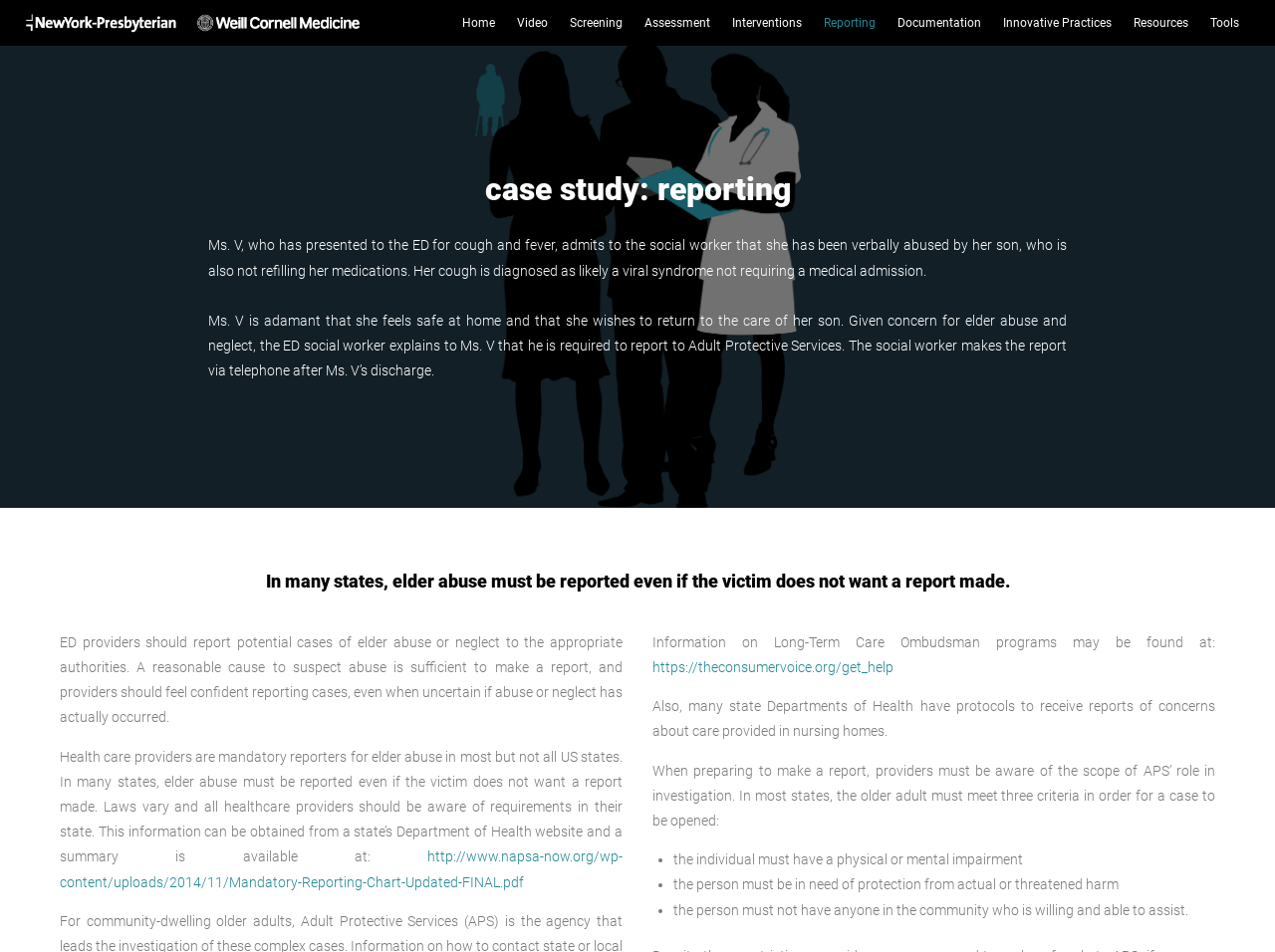Find the bounding box coordinates for the element that must be clicked to complete the instruction: "Click on the link to learn more about Mandatory Reporting Chart". The coordinates should be four float numbers between 0 and 1, indicated as [left, top, right, bottom].

[0.047, 0.892, 0.488, 0.935]